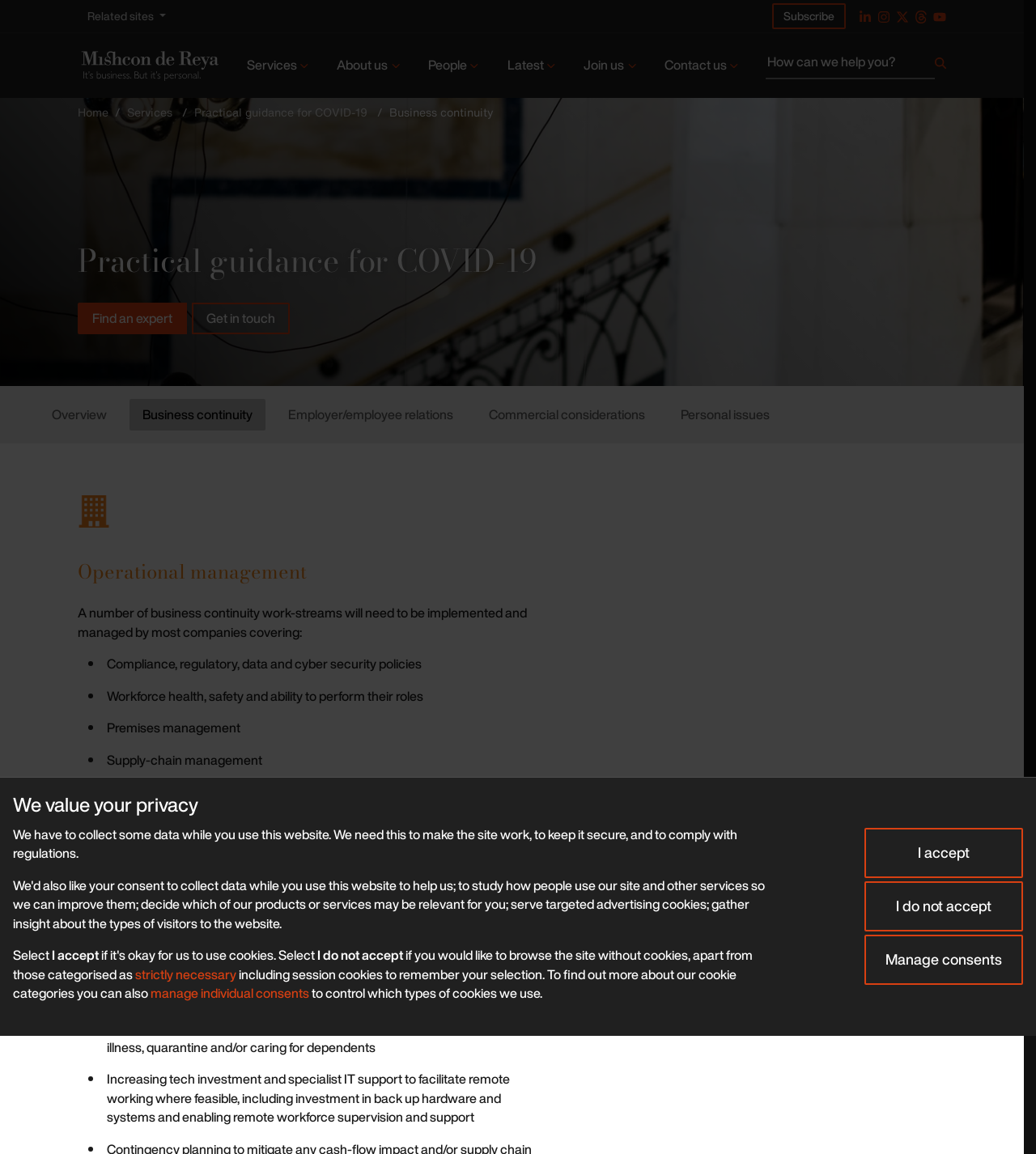Identify the bounding box for the element characterized by the following description: "Save & Exit".

[0.898, 0.942, 0.988, 0.97]